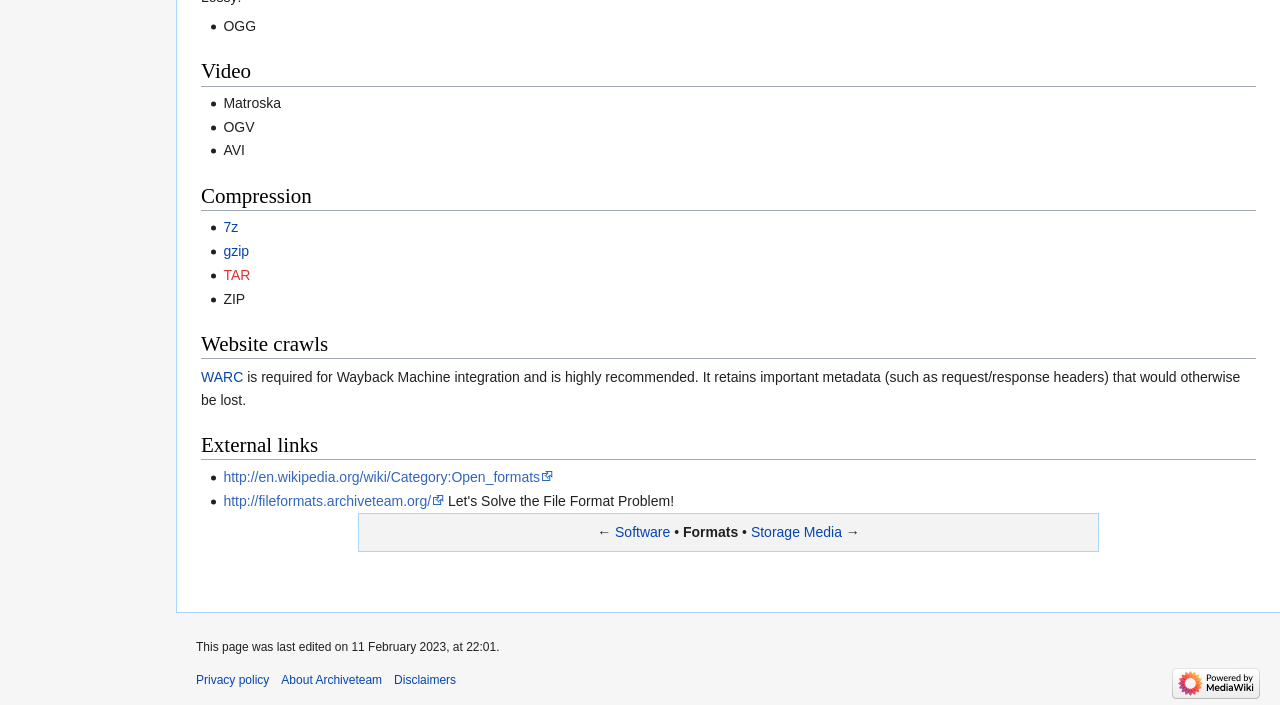Given the description "TAR", provide the bounding box coordinates of the corresponding UI element.

[0.175, 0.379, 0.196, 0.401]